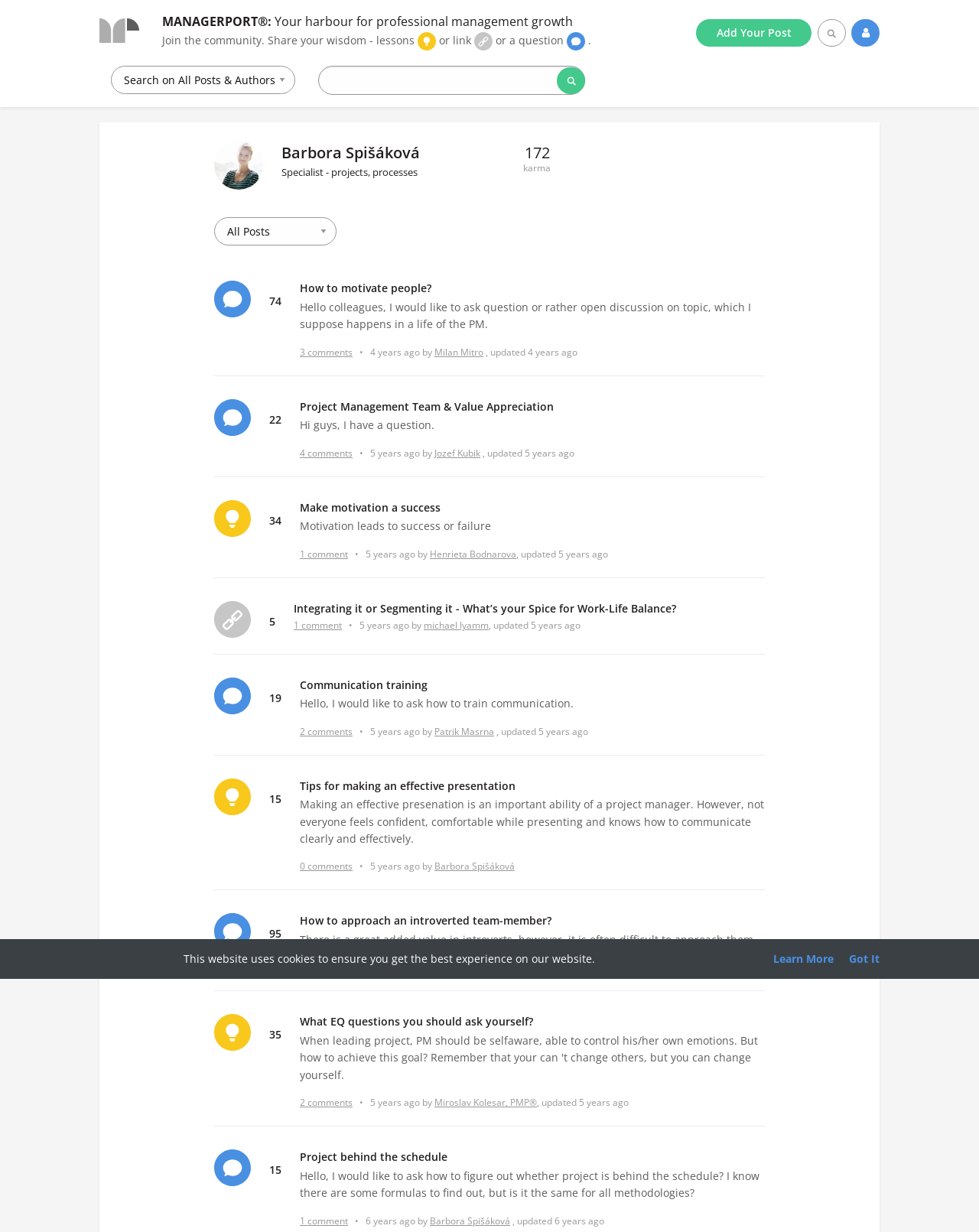Indicate the bounding box coordinates of the clickable region to achieve the following instruction: "View Barbora Spišáková's profile."

[0.219, 0.114, 0.269, 0.154]